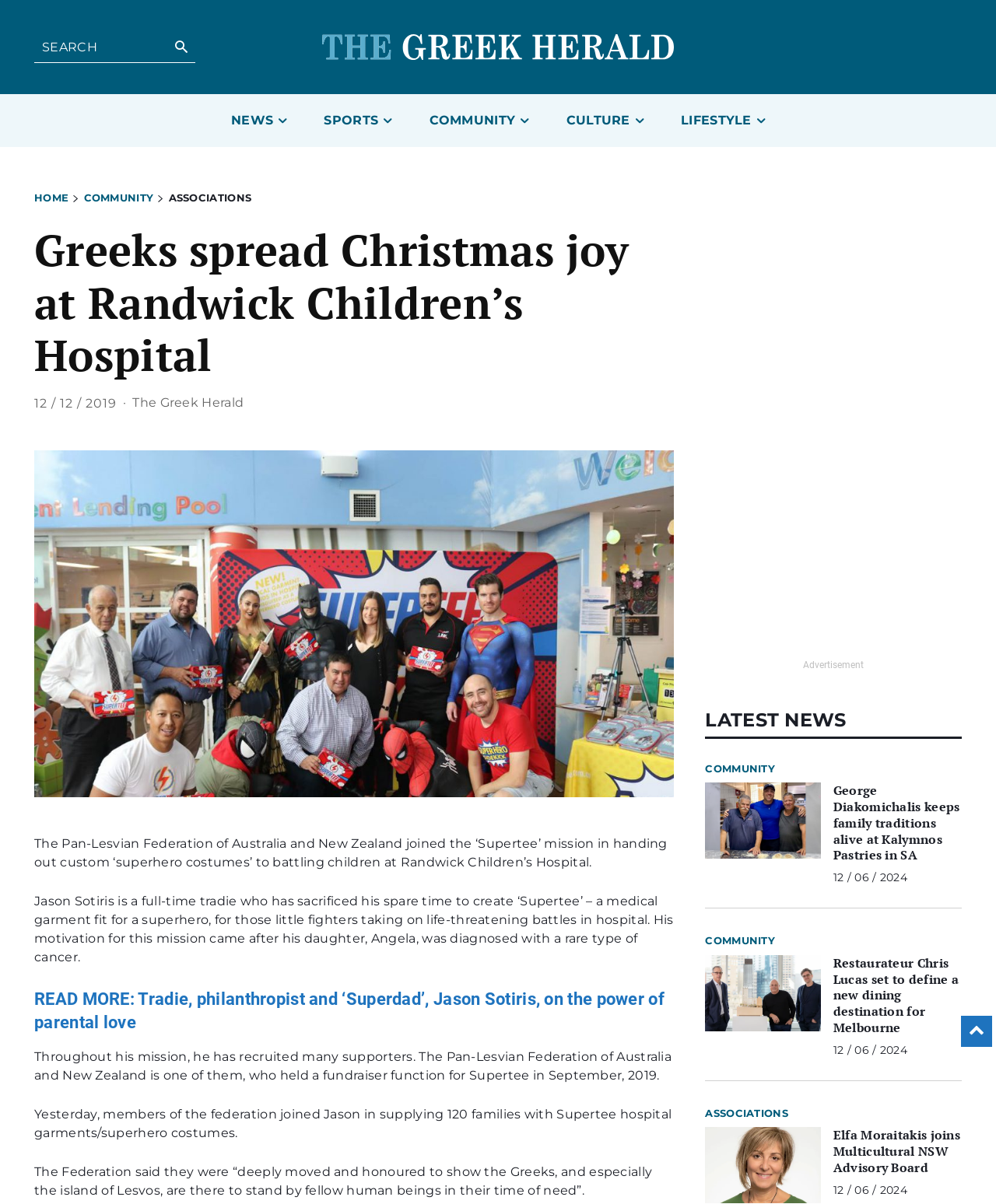Analyze the image and deliver a detailed answer to the question: How many families received Supertee hospital garments/superhero costumes?

The article states that 'Yesterday, members of the federation joined Jason in supplying 120 families with Supertee hospital garments/superhero costumes.'